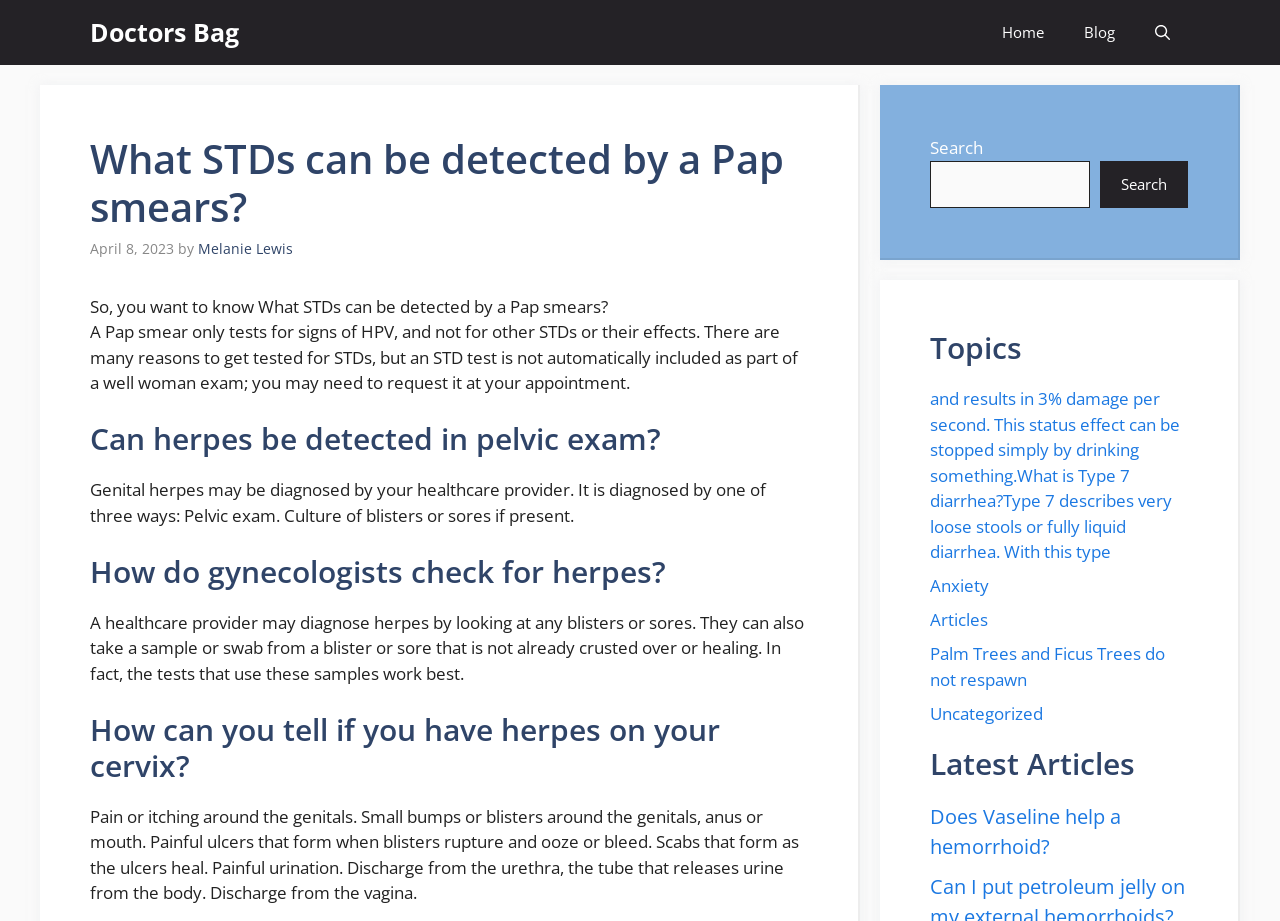What is the purpose of a Pap smear?
Using the information from the image, give a concise answer in one word or a short phrase.

Tests for signs of HPV